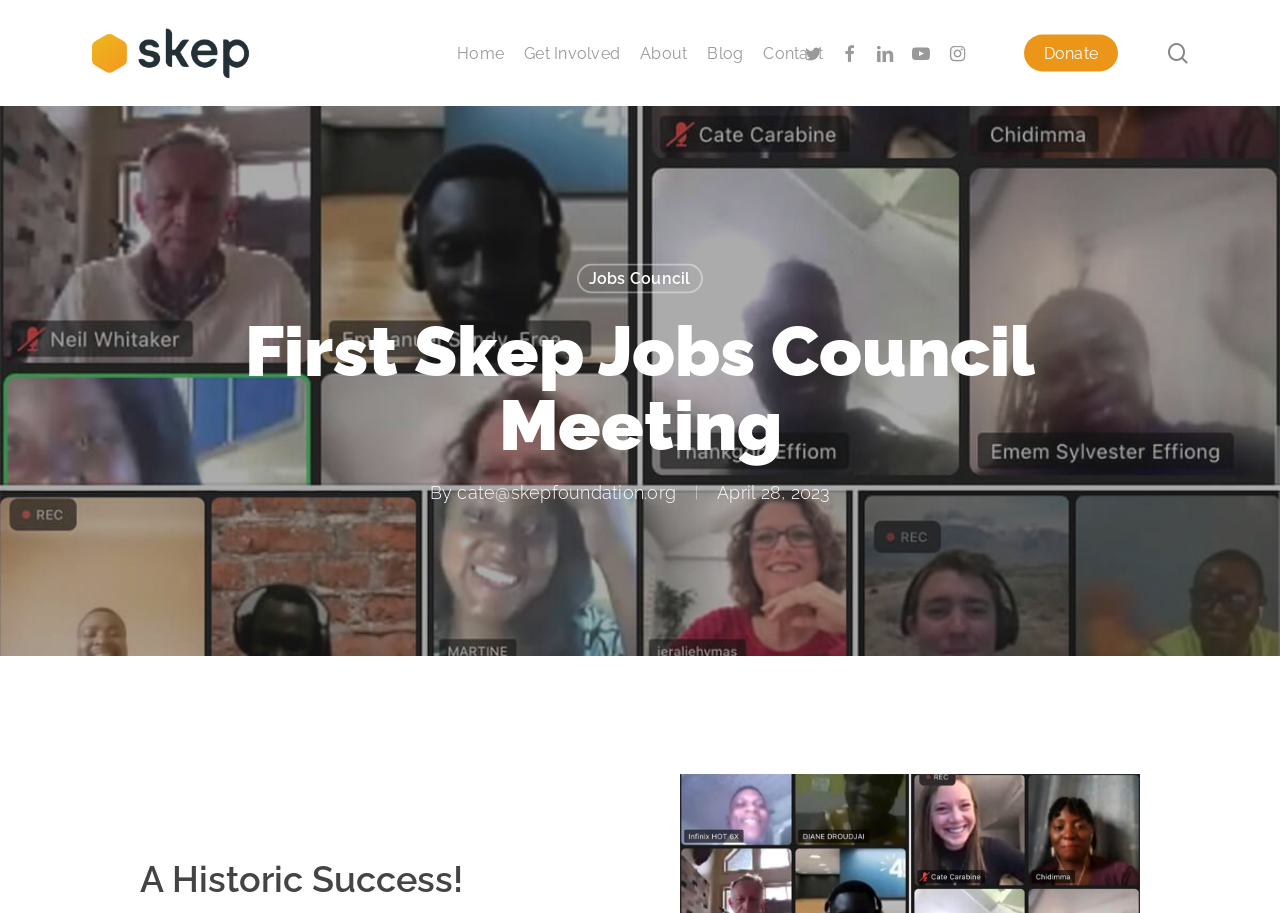Please identify the bounding box coordinates of the element's region that should be clicked to execute the following instruction: "Click on the 'HOME' link". The bounding box coordinates must be four float numbers between 0 and 1, i.e., [left, top, right, bottom].

None